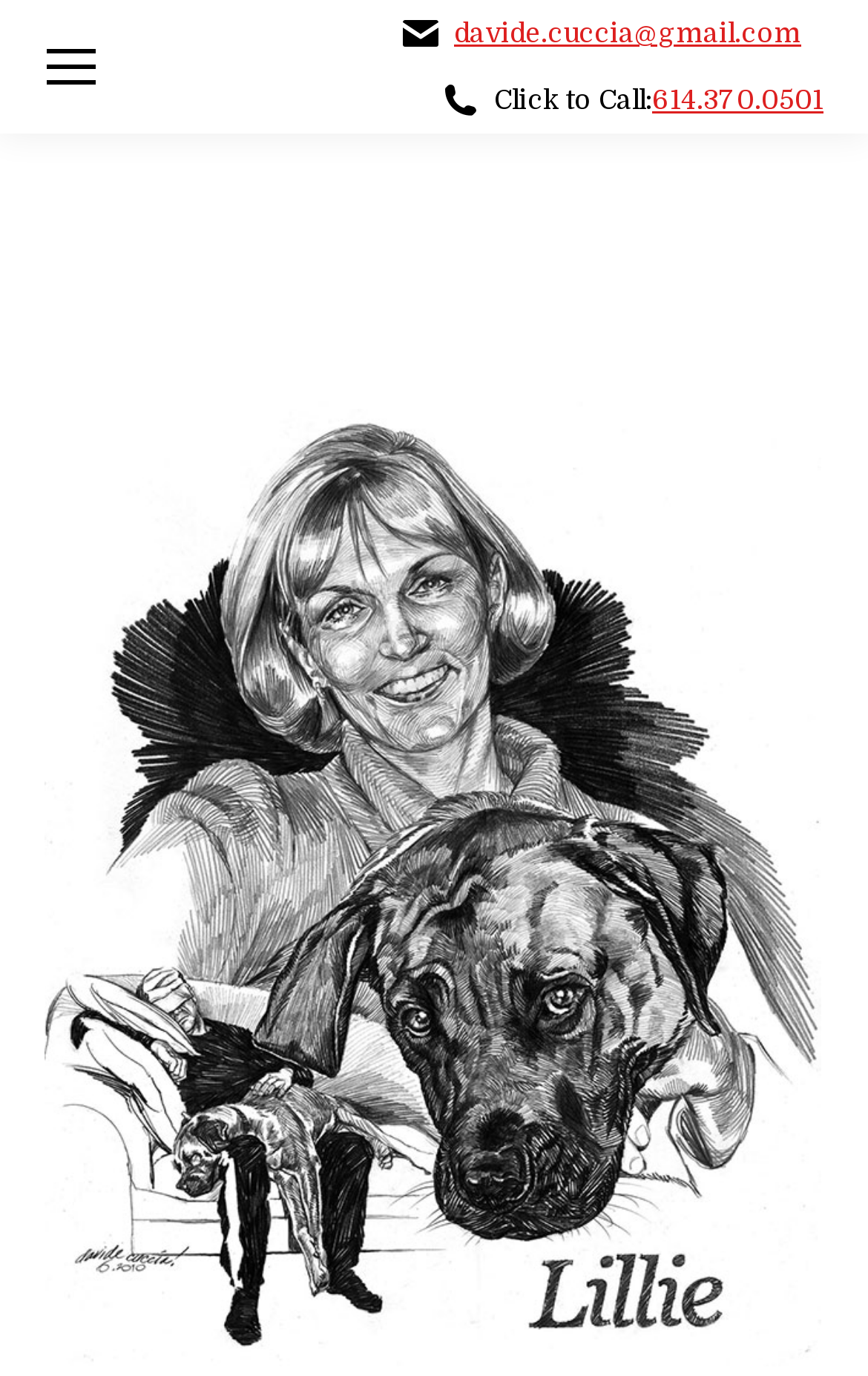Using the information from the screenshot, answer the following question thoroughly:
Is there a mobile menu icon on the page?

I found the mobile menu icon by looking at the link element with the text 'Mobile menu icon' which is located at the top left of the page.